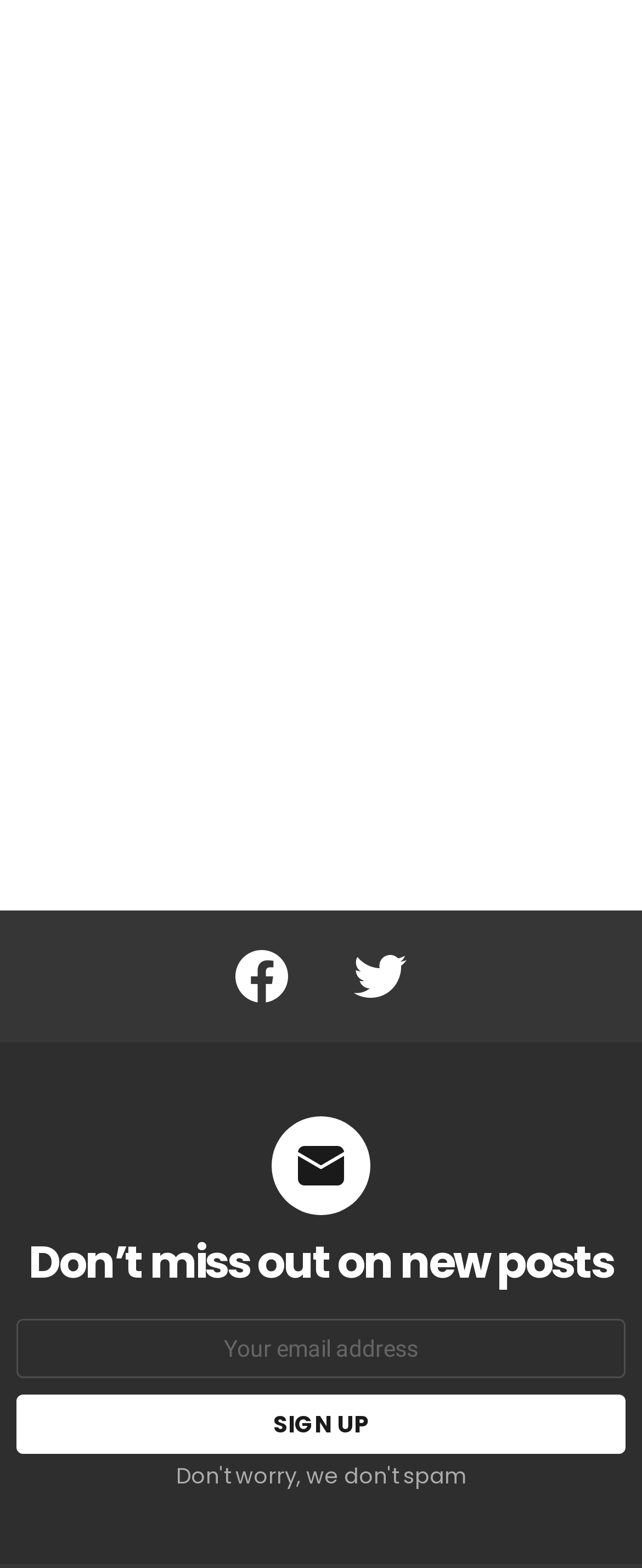Using the provided element description: "value="Sign up"", determine the bounding box coordinates of the corresponding UI element in the screenshot.

[0.026, 0.89, 0.974, 0.928]